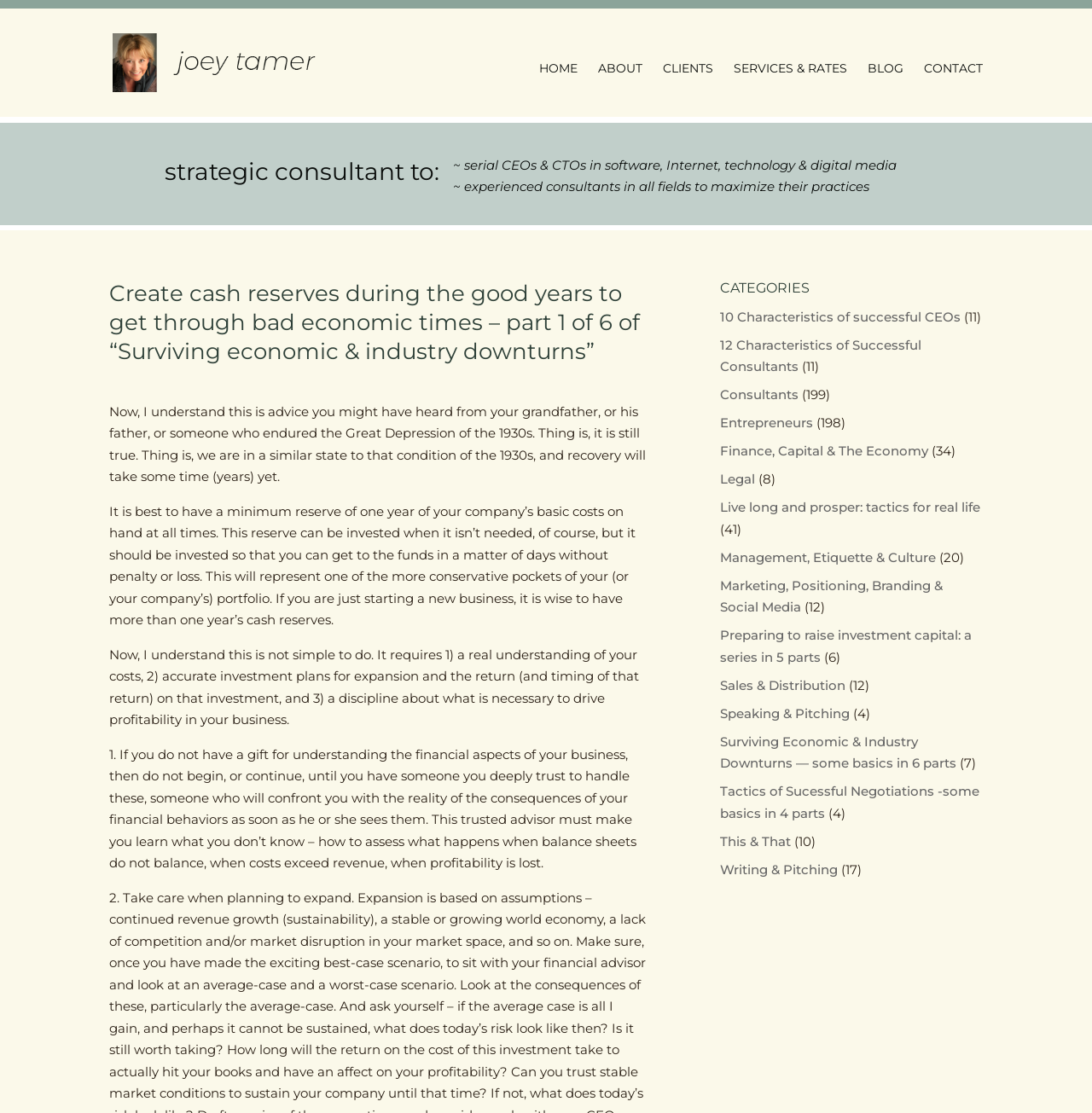Please identify the bounding box coordinates of the element I need to click to follow this instruction: "Click on the 'HOME' link".

[0.494, 0.056, 0.529, 0.074]